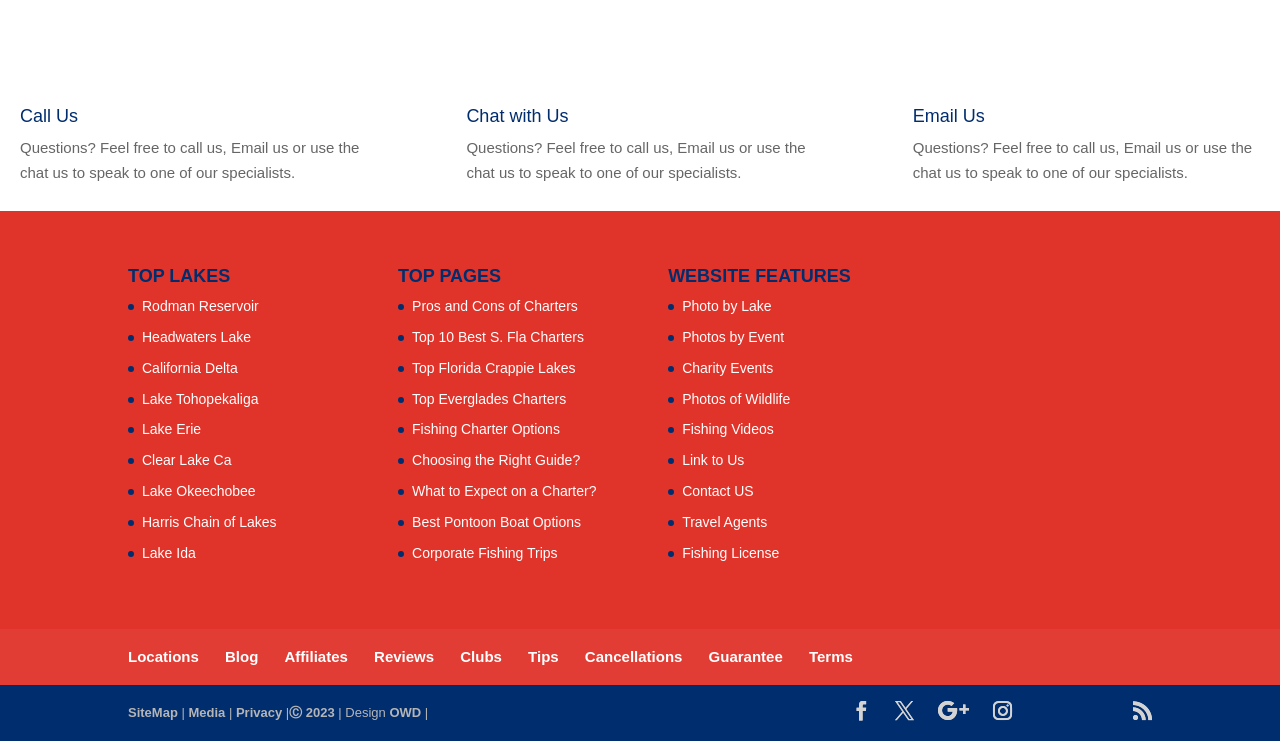Extract the bounding box of the UI element described as: "Chat with Us".

[0.364, 0.143, 0.444, 0.17]